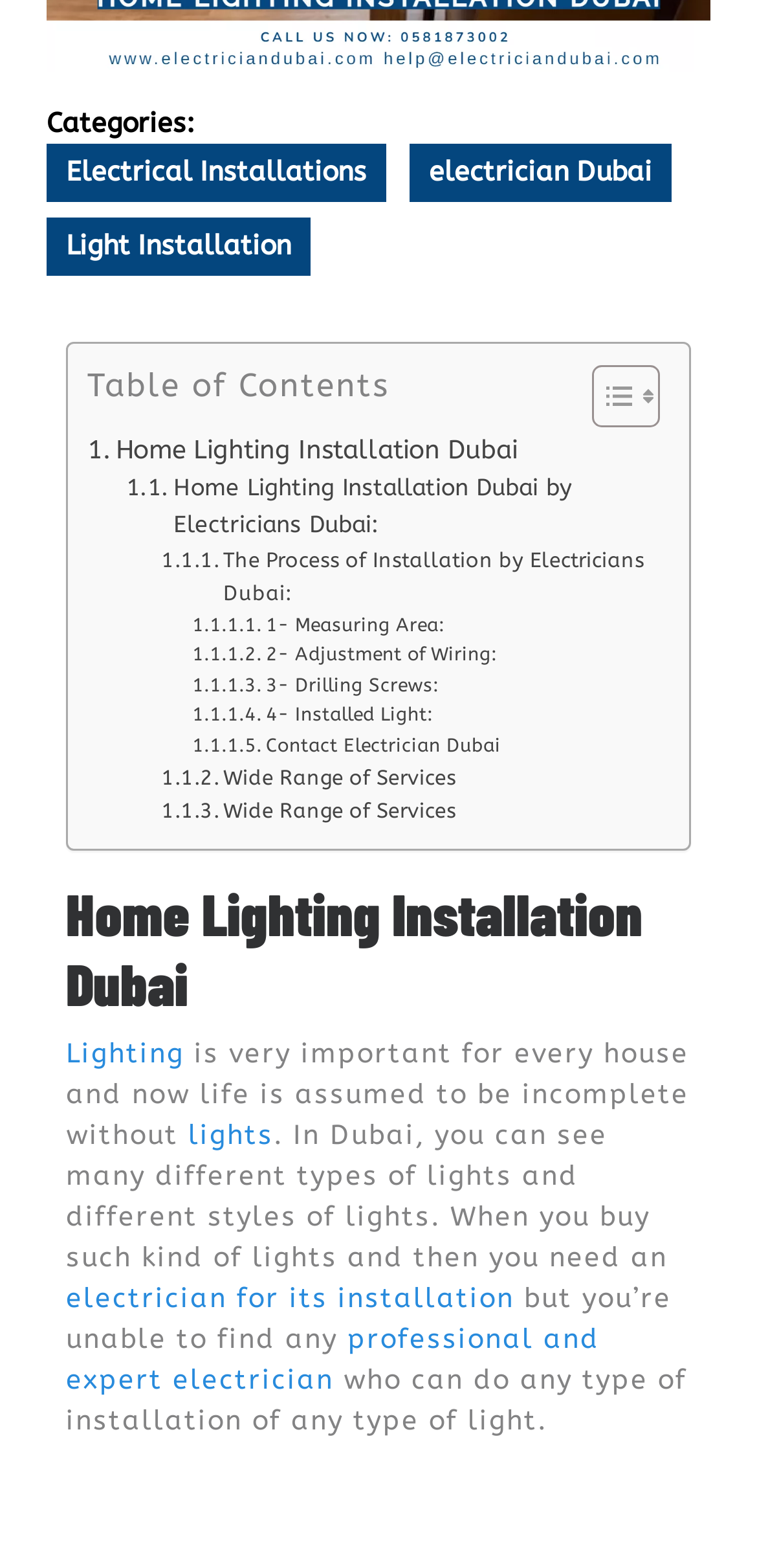Predict the bounding box of the UI element that fits this description: "professional and expert electrician".

[0.087, 0.843, 0.792, 0.89]